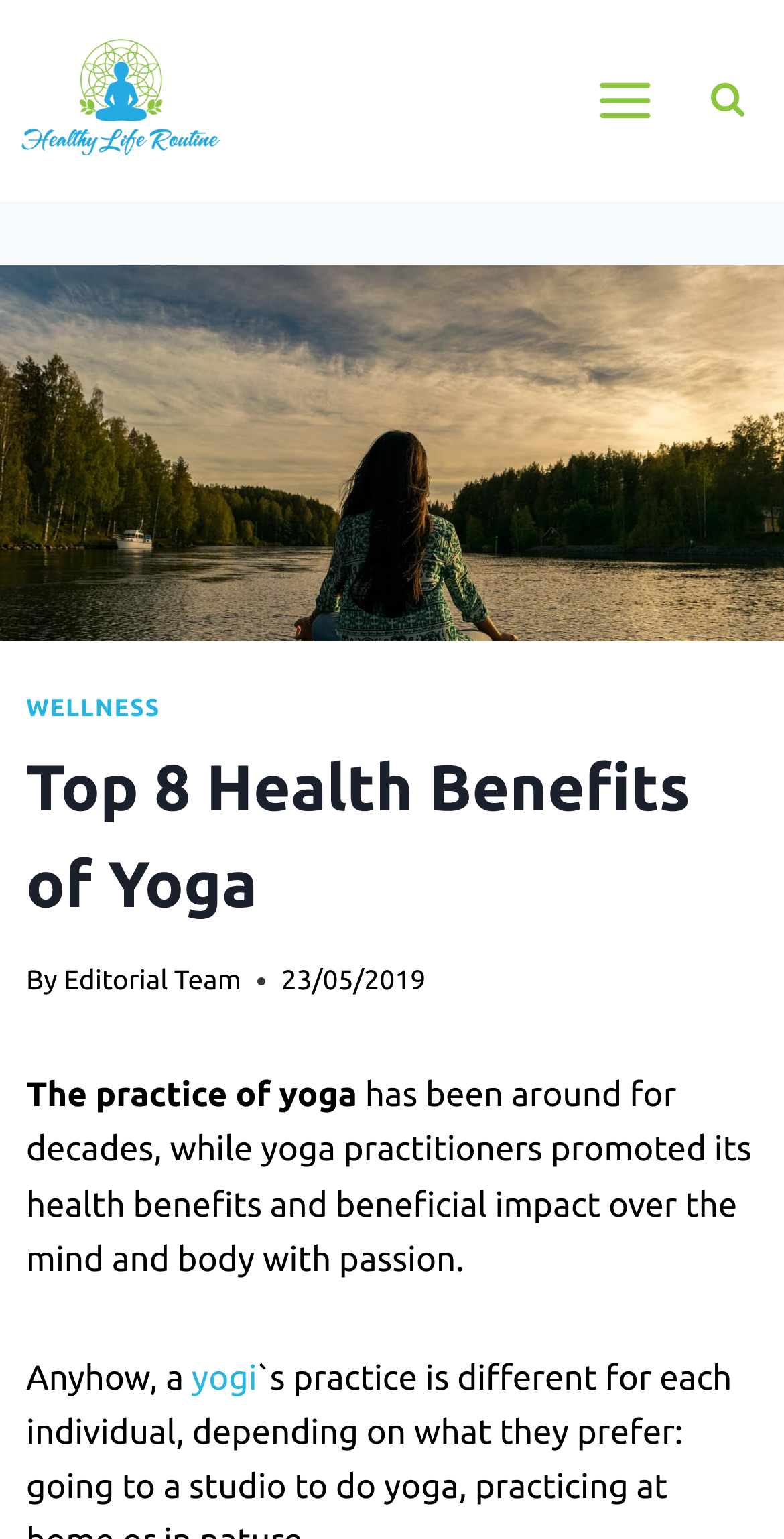Who wrote the article?
Give a detailed and exhaustive answer to the question.

I found the author information in the header section of the webpage, where a link labeled 'Editorial Team' is present, indicating that the article was written by this team.